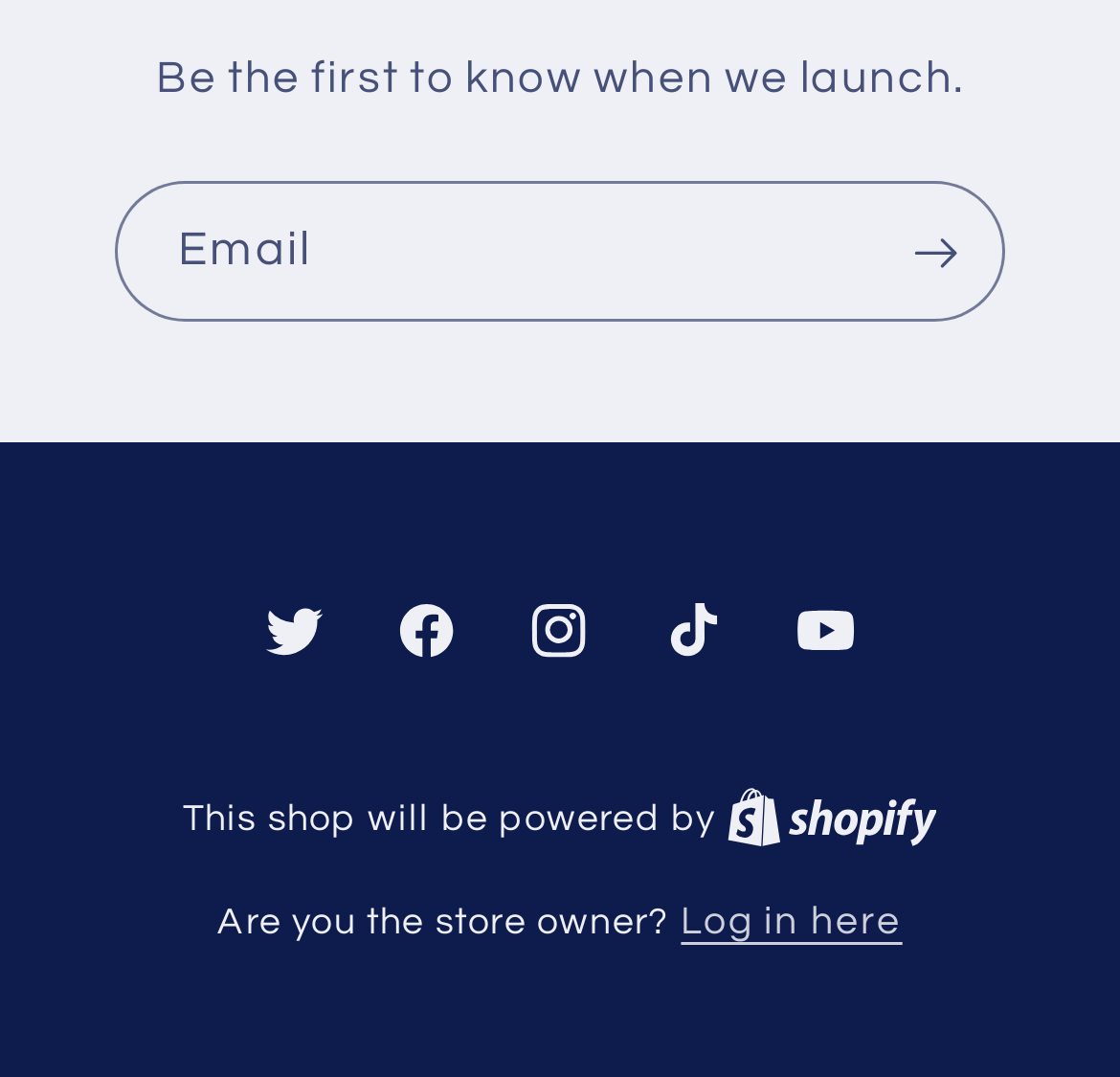What is the purpose of the textbox?
Answer the question with just one word or phrase using the image.

Email input